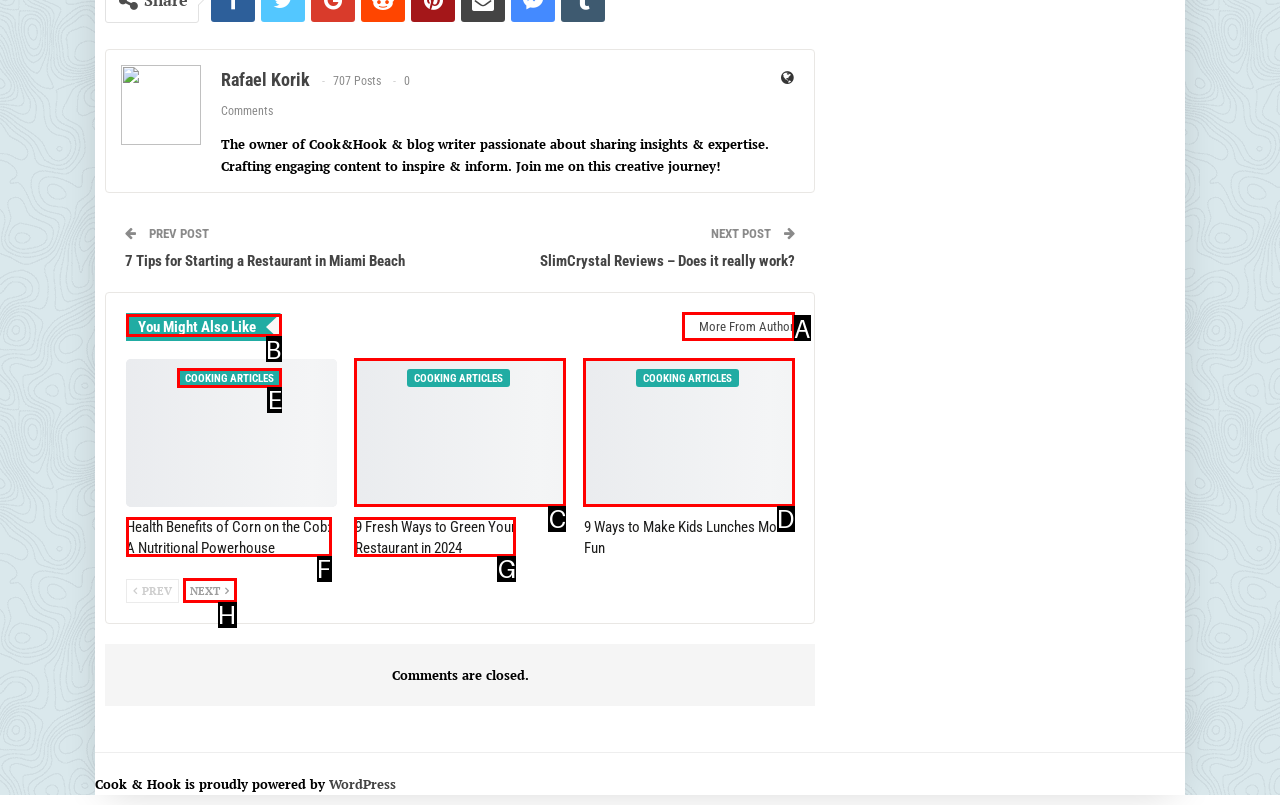Which choice should you pick to execute the task: Explore cooking articles
Respond with the letter associated with the correct option only.

E